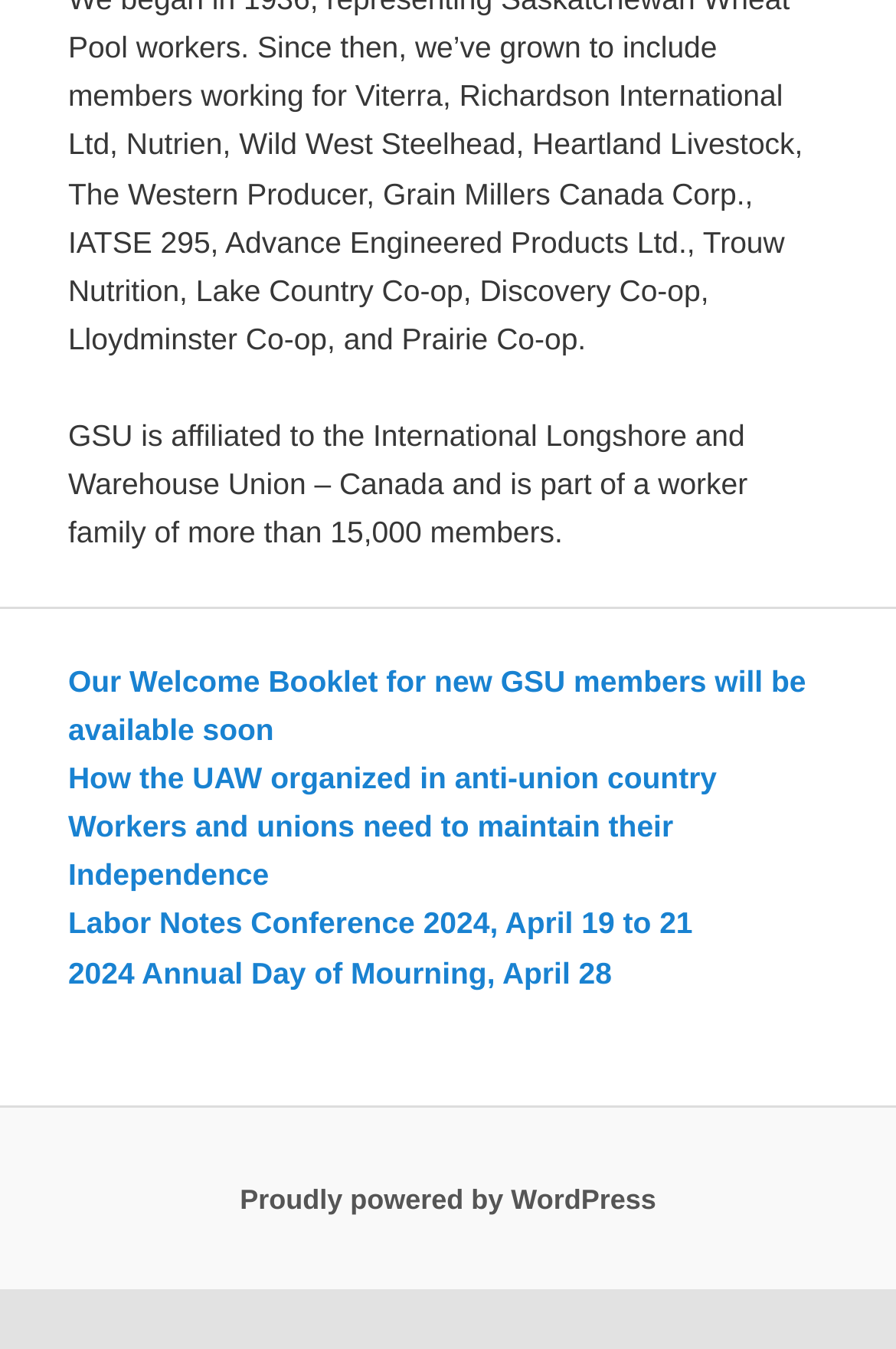What is the topic of the link 'How the UAW organized in anti-union country'?
Answer the question with a single word or phrase by looking at the picture.

UAW organization